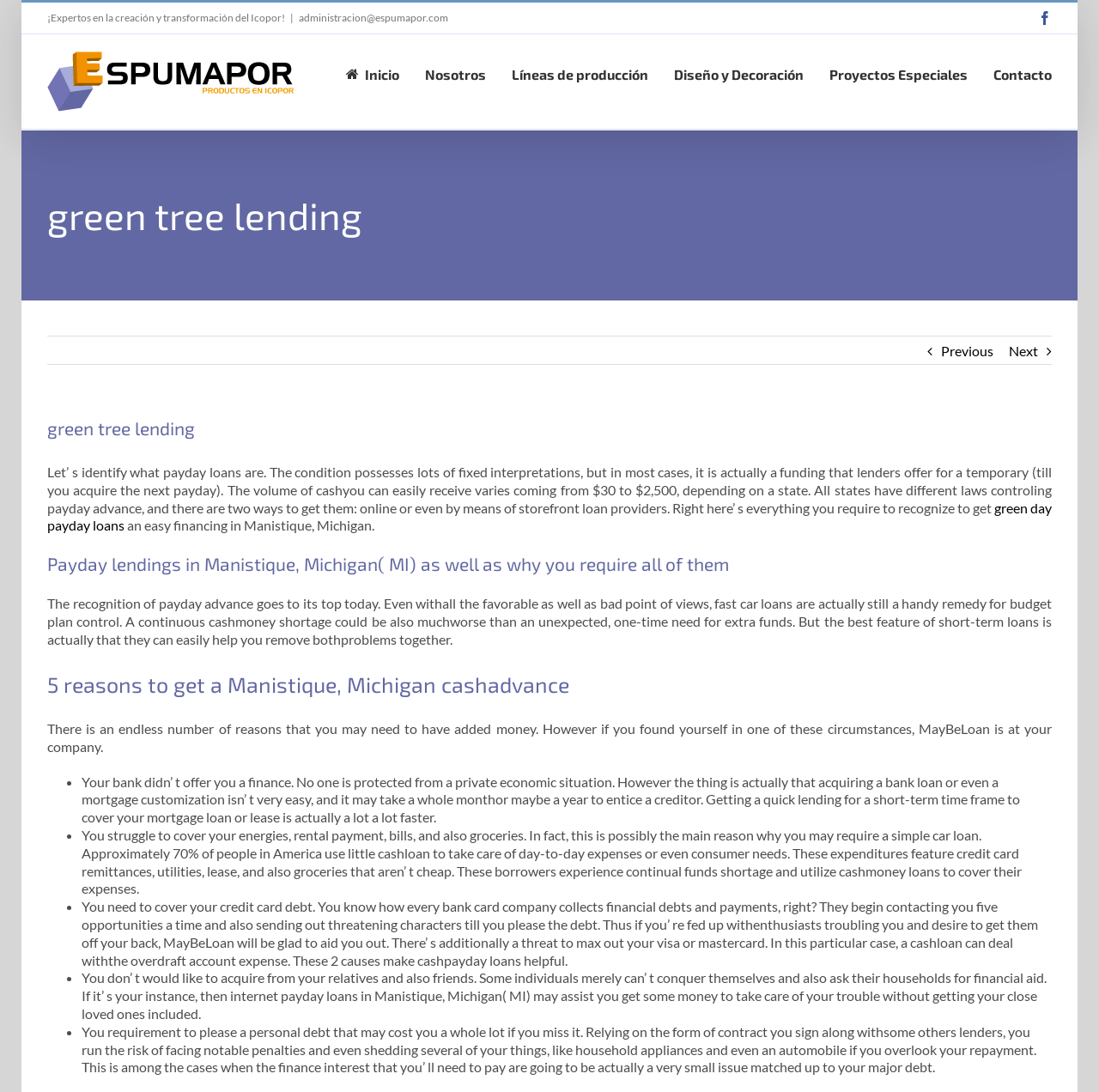Please provide a brief answer to the question using only one word or phrase: 
How many reasons are given to get a Manistique, Michigan cash advance?

5